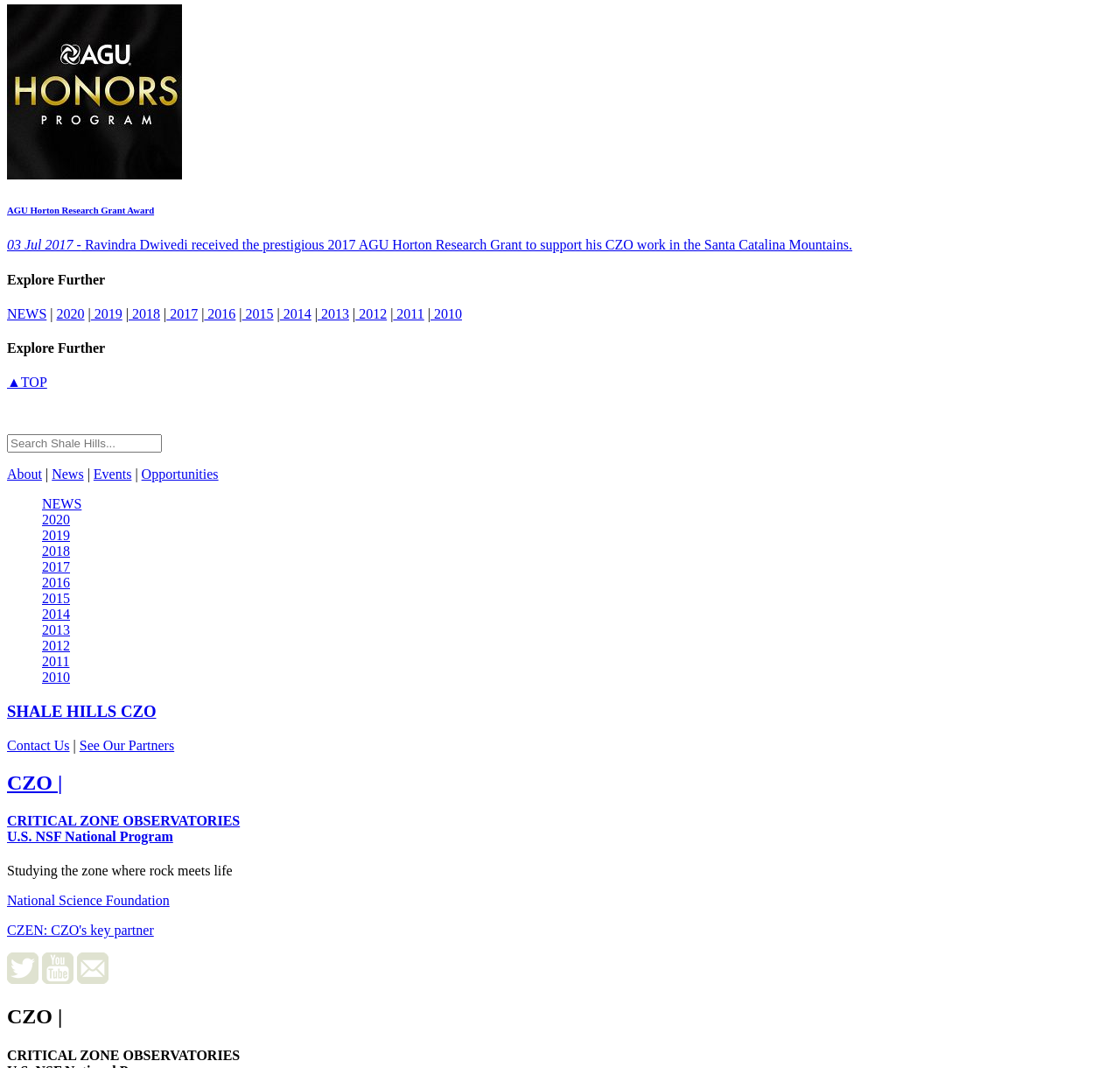What is the name of the CZO?
Offer a detailed and full explanation in response to the question.

The answer can be found in the heading element with the text 'SHALE HILLS CZO'.